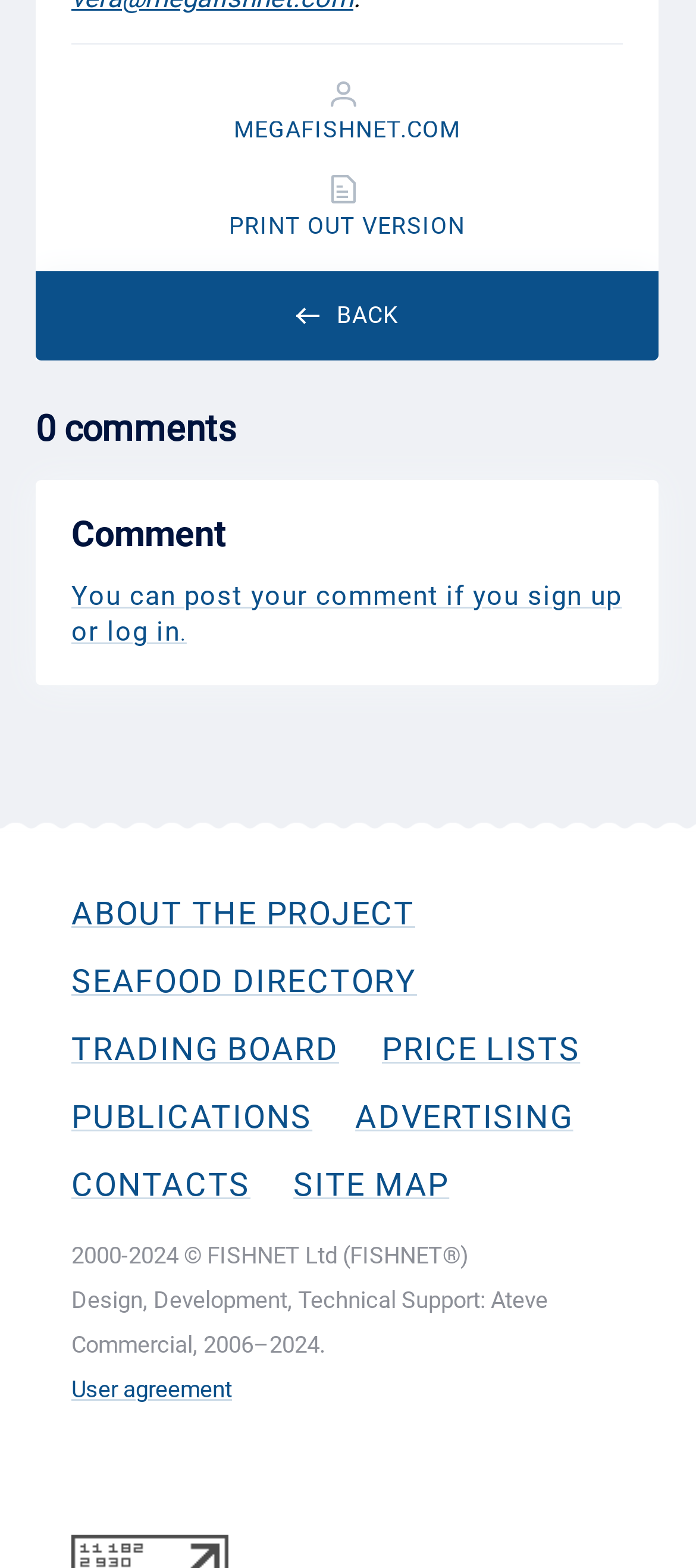What is the purpose of the 'BACK' link?
Based on the image, answer the question with a single word or brief phrase.

To go back